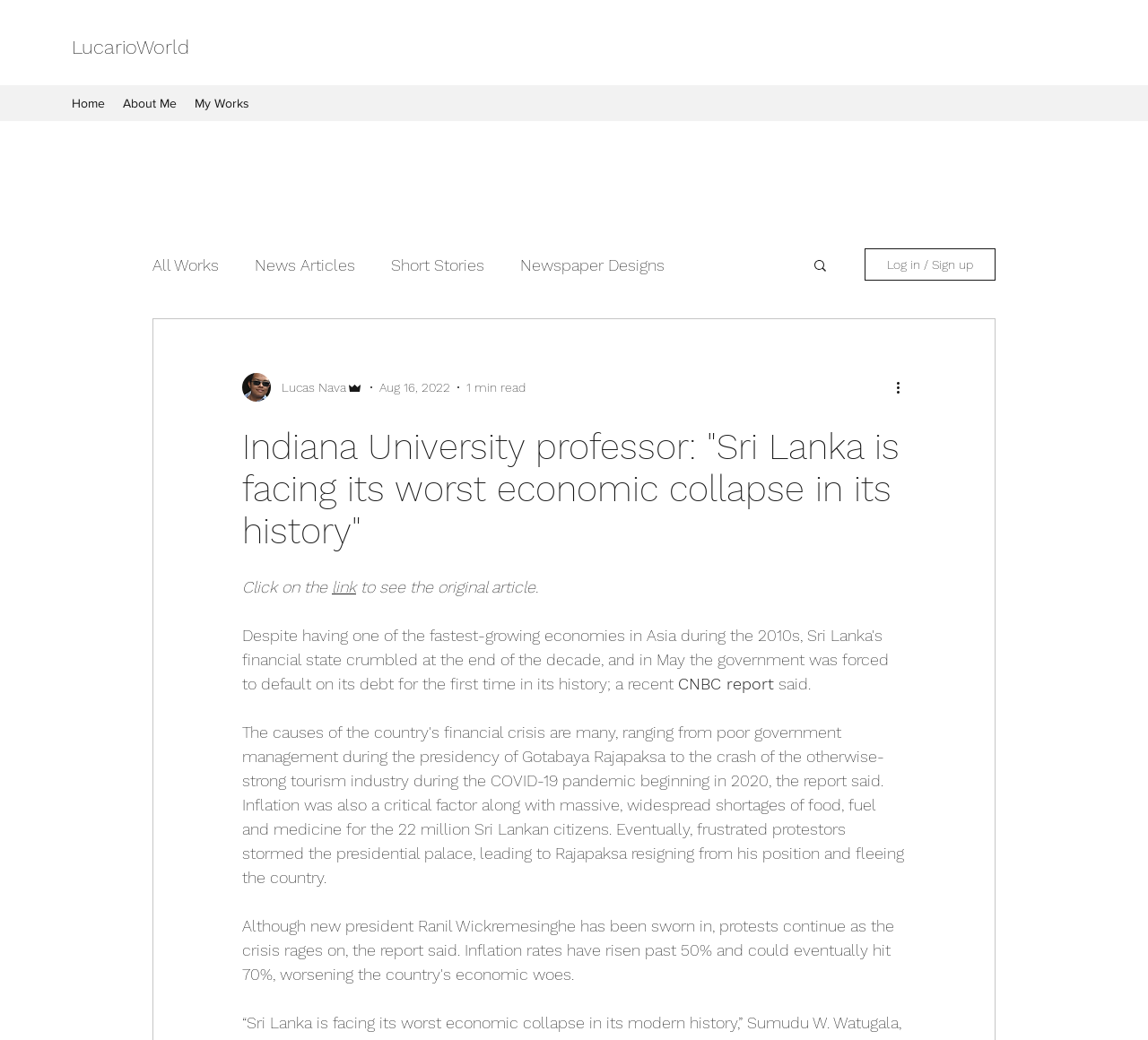What is the estimated reading time of the article?
Answer the question with as much detail as you can, using the image as a reference.

I found the estimated reading time by looking at the generic element that says '1 min read' below the author's name.